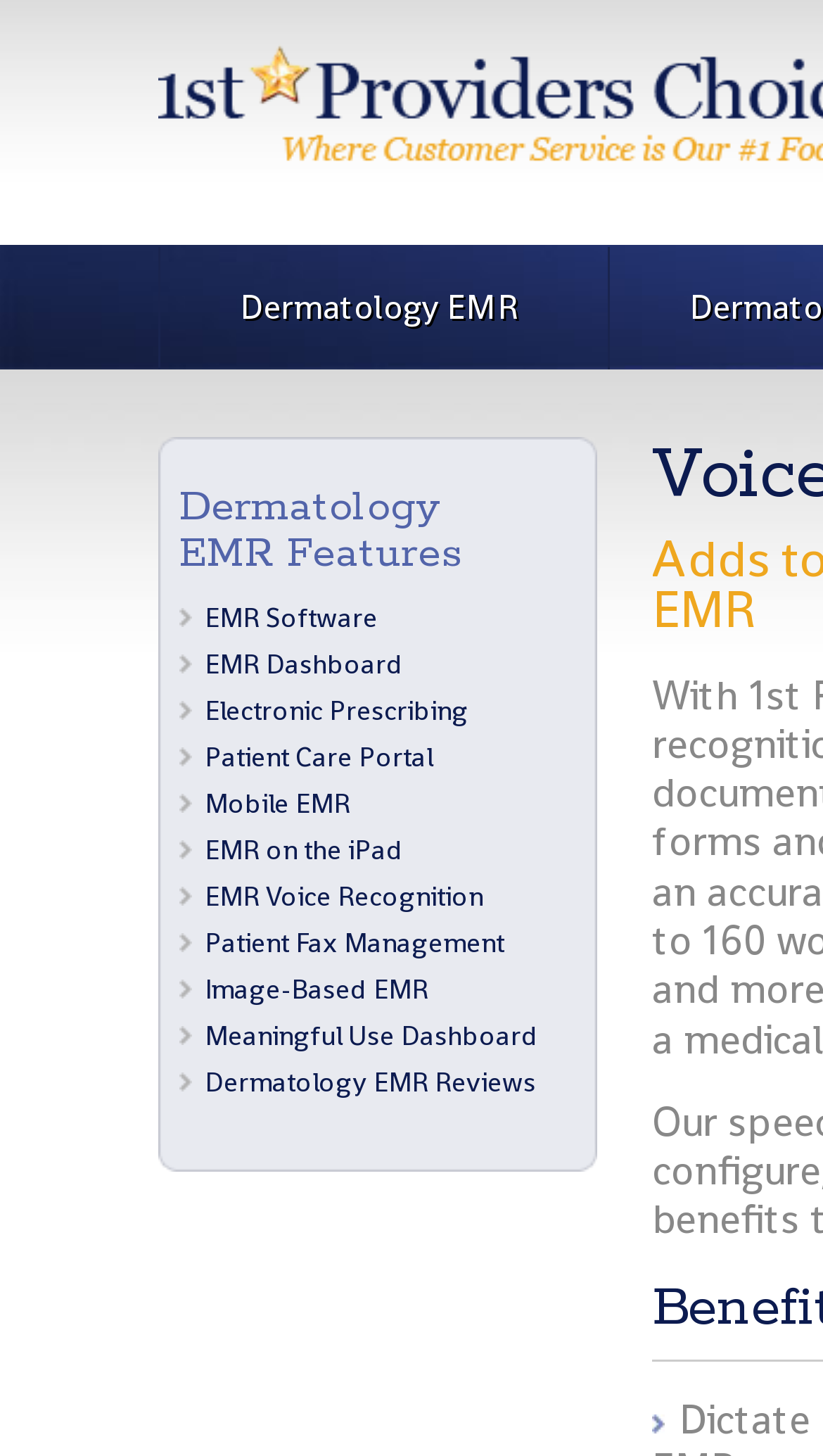Create a detailed narrative describing the layout and content of the webpage.

The webpage is about Voice Recognition Technology in the context of Dermatology EMR/EHR. At the top, there is a link to "Dermatology EMR" positioned slightly to the right of the center. Below this link, there is a heading "Dermatology EMR Features" that spans across the majority of the page width. 

Underneath the heading, there are 11 links arranged vertically, each describing a feature of the Dermatology EMR system. These links are aligned to the left and take up about half of the page width. The features listed include "EMR Software", "EMR Dashboard", "Electronic Prescribing", "Patient Care Portal", "Mobile EMR", "EMR on the iPad", "EMR Voice Recognition", "Patient Fax Management", "Image-Based EMR", "Meaningful Use Dashboard", and "Dermatology EMR Reviews". 

There are two static text elements containing a non-breaking space character, one above the heading and one below the list of links. These elements are positioned to the left of the center and do not contain any meaningful text. 

At the bottom of the page, there is a list marker, which is an empty string, positioned to the right of the center.